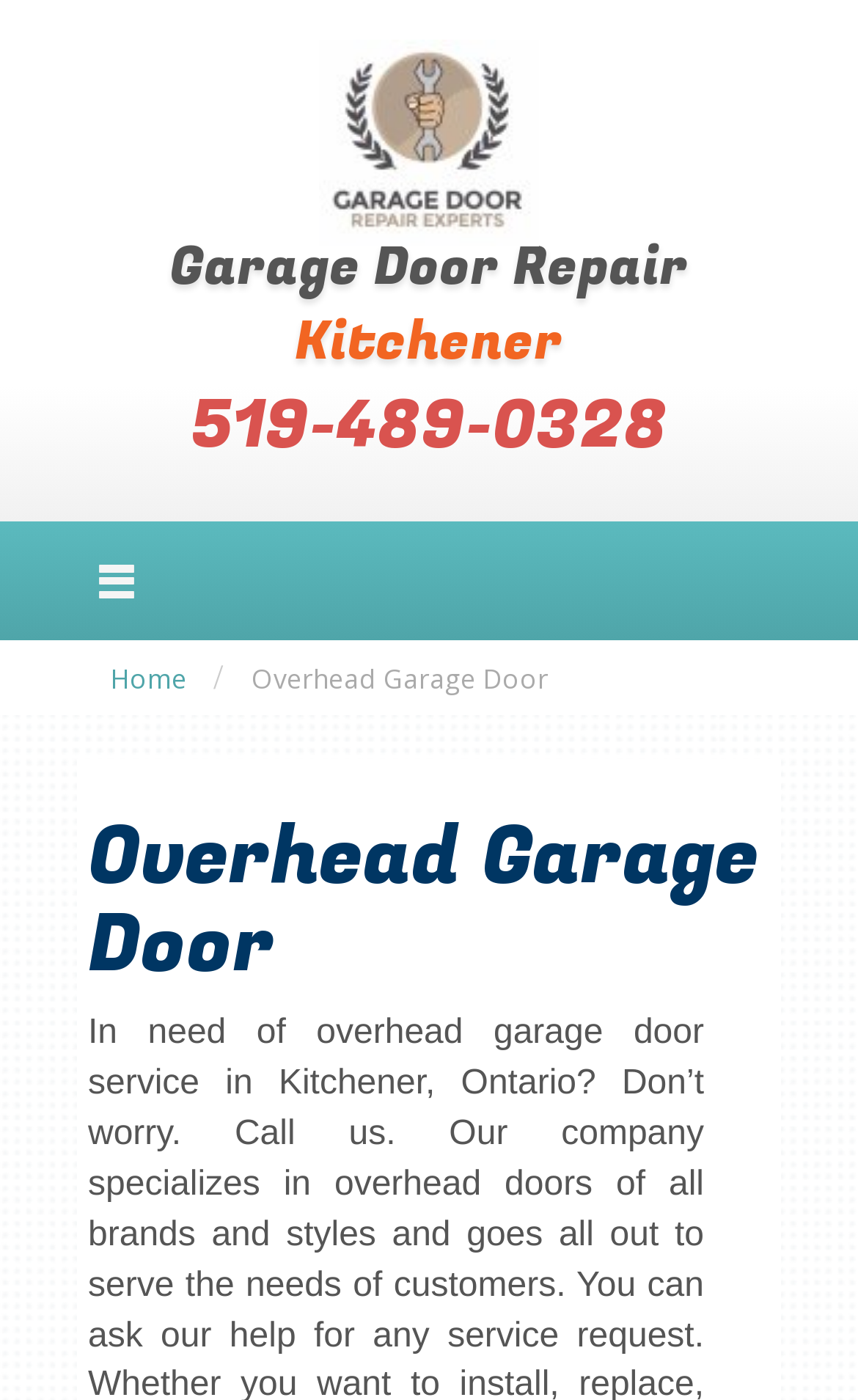What city do they provide services in?
Please answer the question with as much detail as possible using the screenshot.

I found the city by looking at the StaticText element 'Kitchener' which is located near the top of the page, indicating the geographic area they serve.